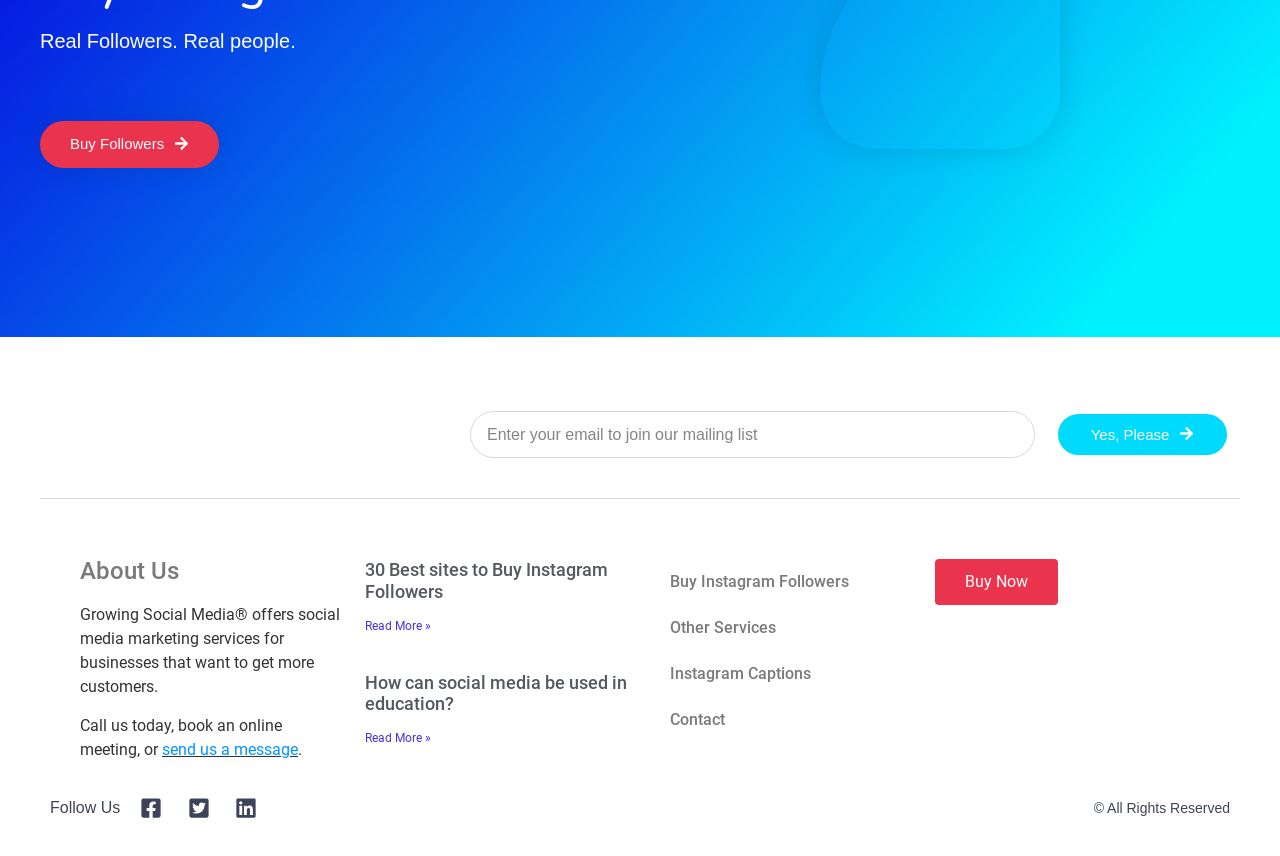Locate the bounding box coordinates of the element to click to perform the following action: 'Click 'Yes, Please''. The coordinates should be given as four float values between 0 and 1, in the form of [left, top, right, bottom].

[0.824, 0.481, 0.961, 0.535]